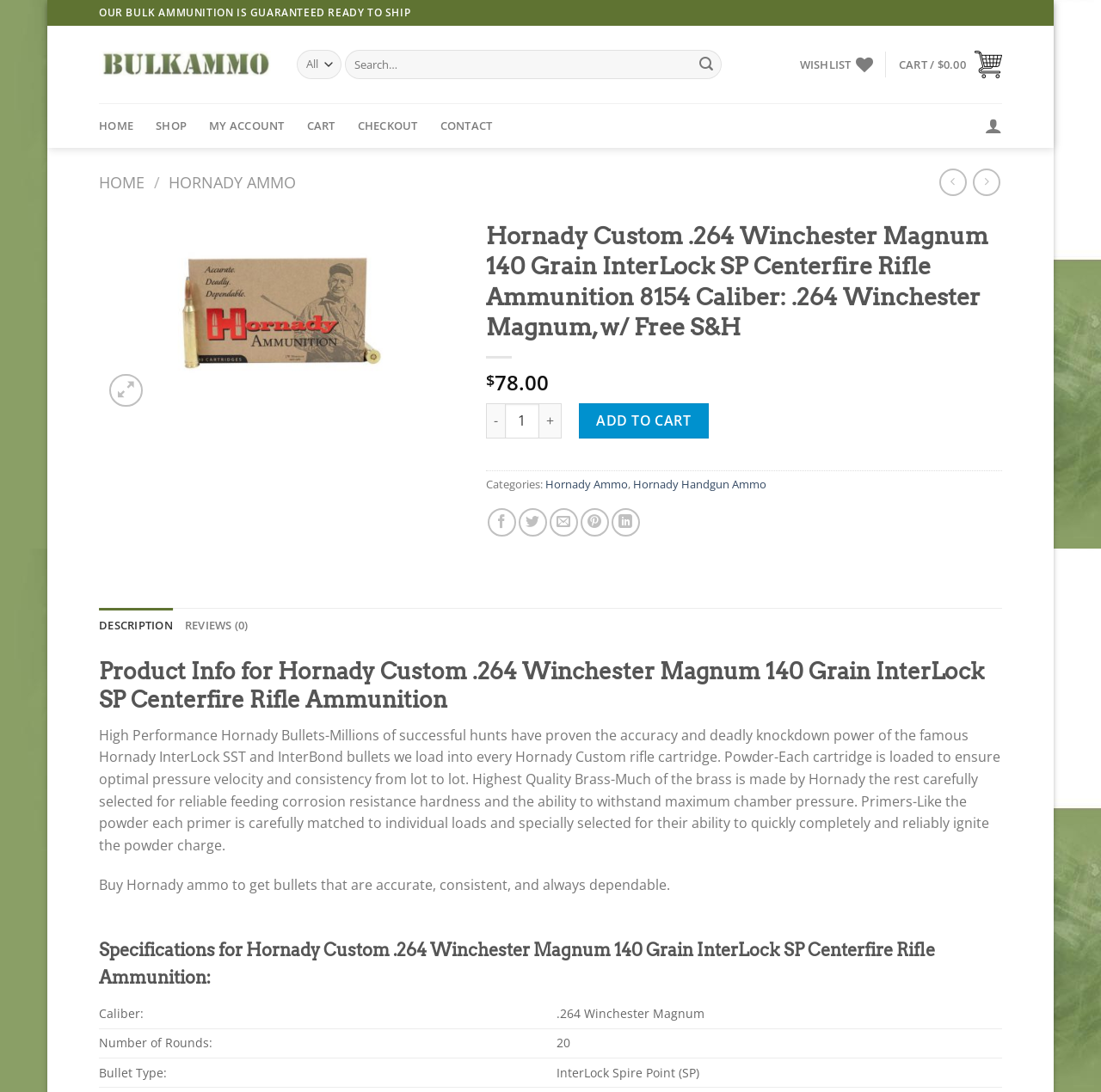Using the information in the image, give a comprehensive answer to the question: 
What is the price of the Hornady Custom rifle ammunition?

I found the answer by looking at the product information section of the webpage, where it displays the price as '$78.00'.